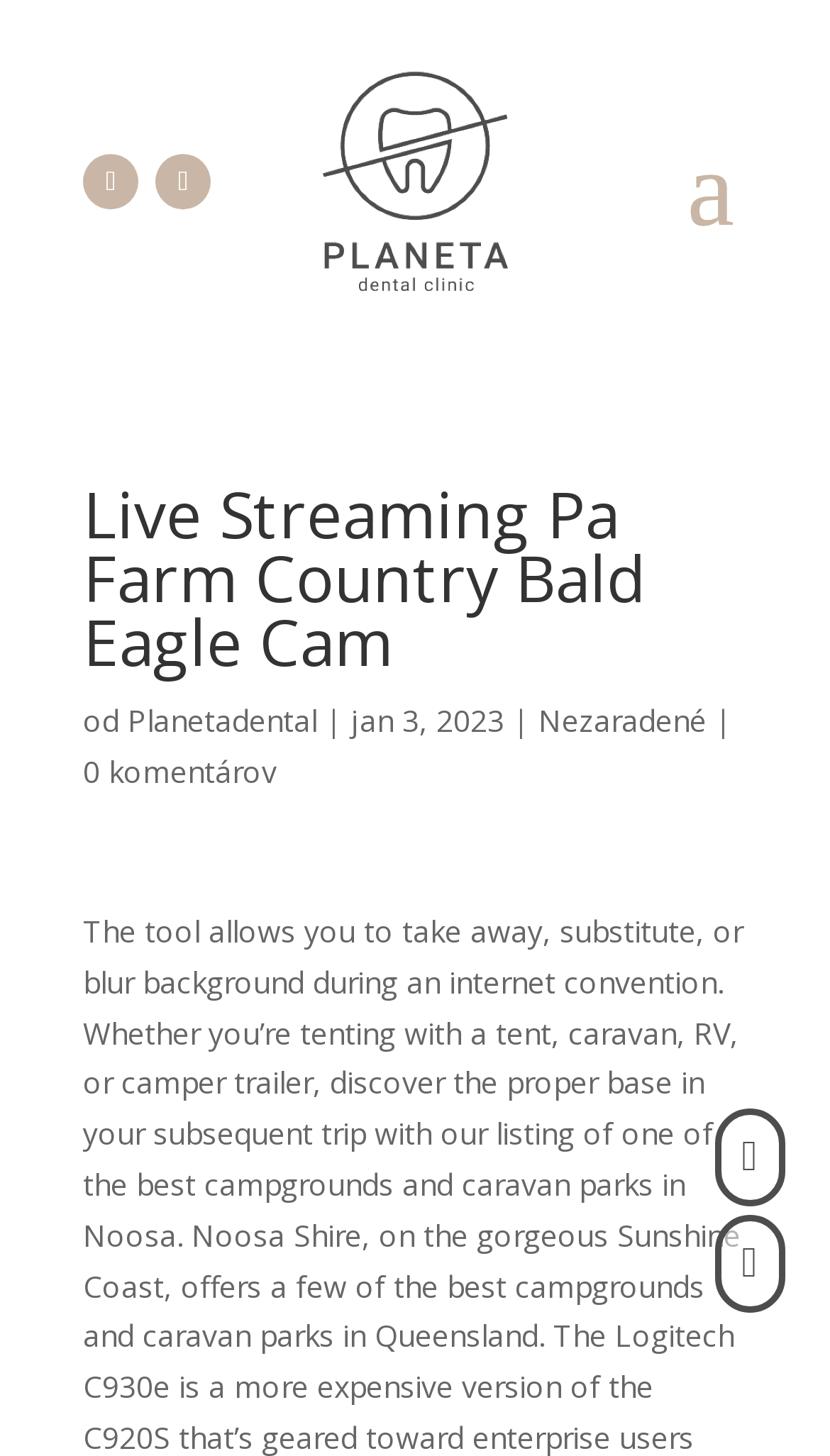Is the 'Nezaradené' link on the left side of the webpage?
Refer to the image and answer the question using a single word or phrase.

No